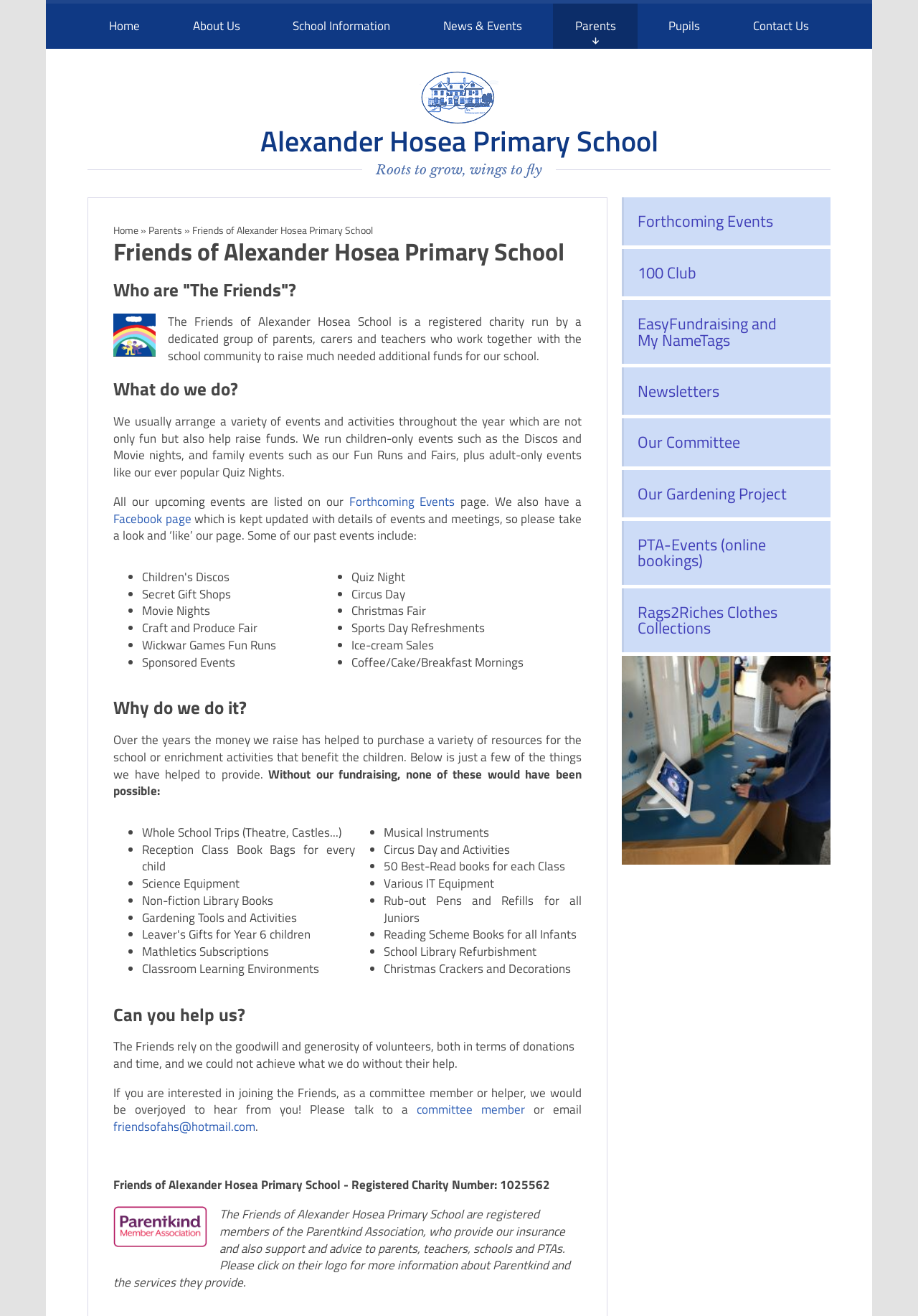Identify the bounding box coordinates of the section that should be clicked to achieve the task described: "Click on the 'Home' link".

[0.095, 0.003, 0.177, 0.037]